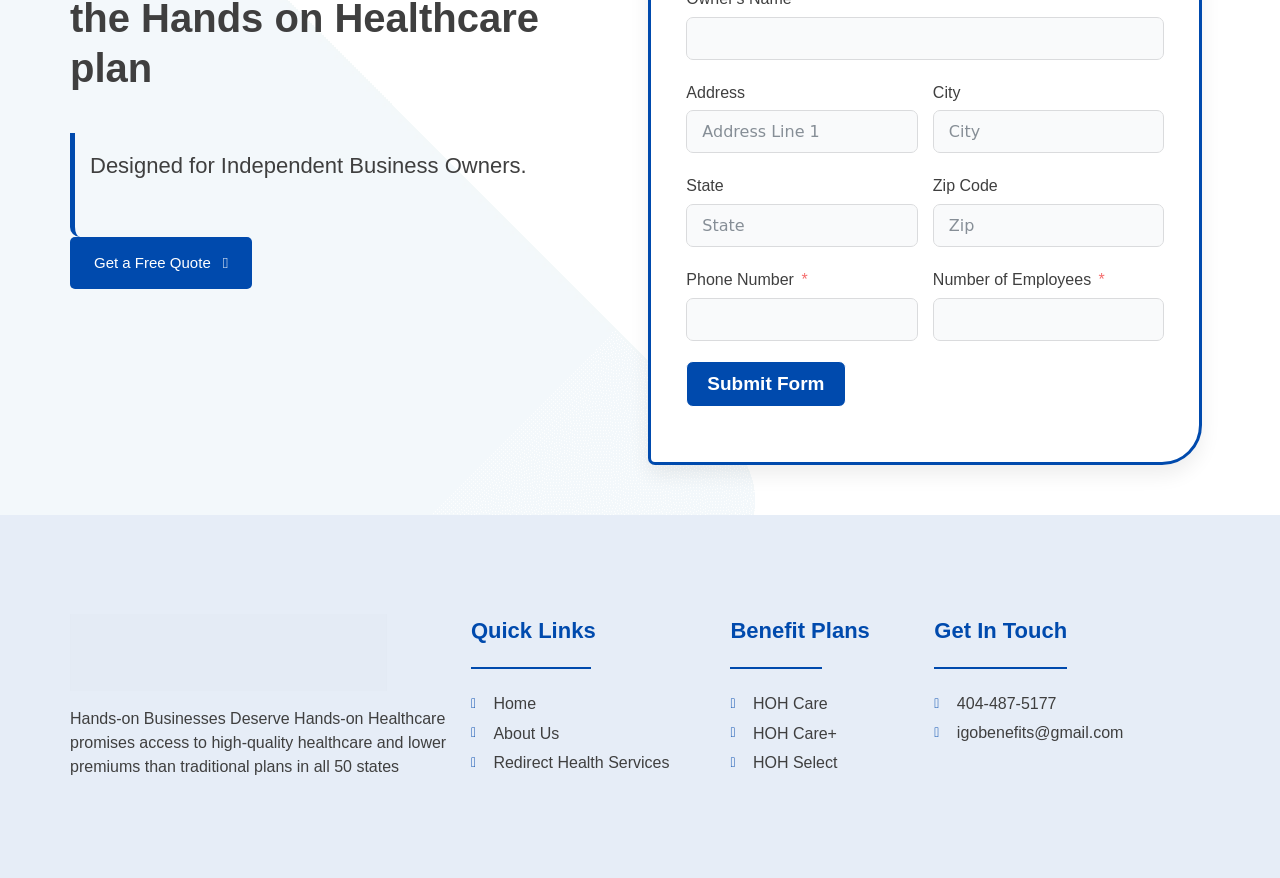Please determine the bounding box coordinates of the element's region to click for the following instruction: "Visit the home page".

[0.368, 0.787, 0.555, 0.816]